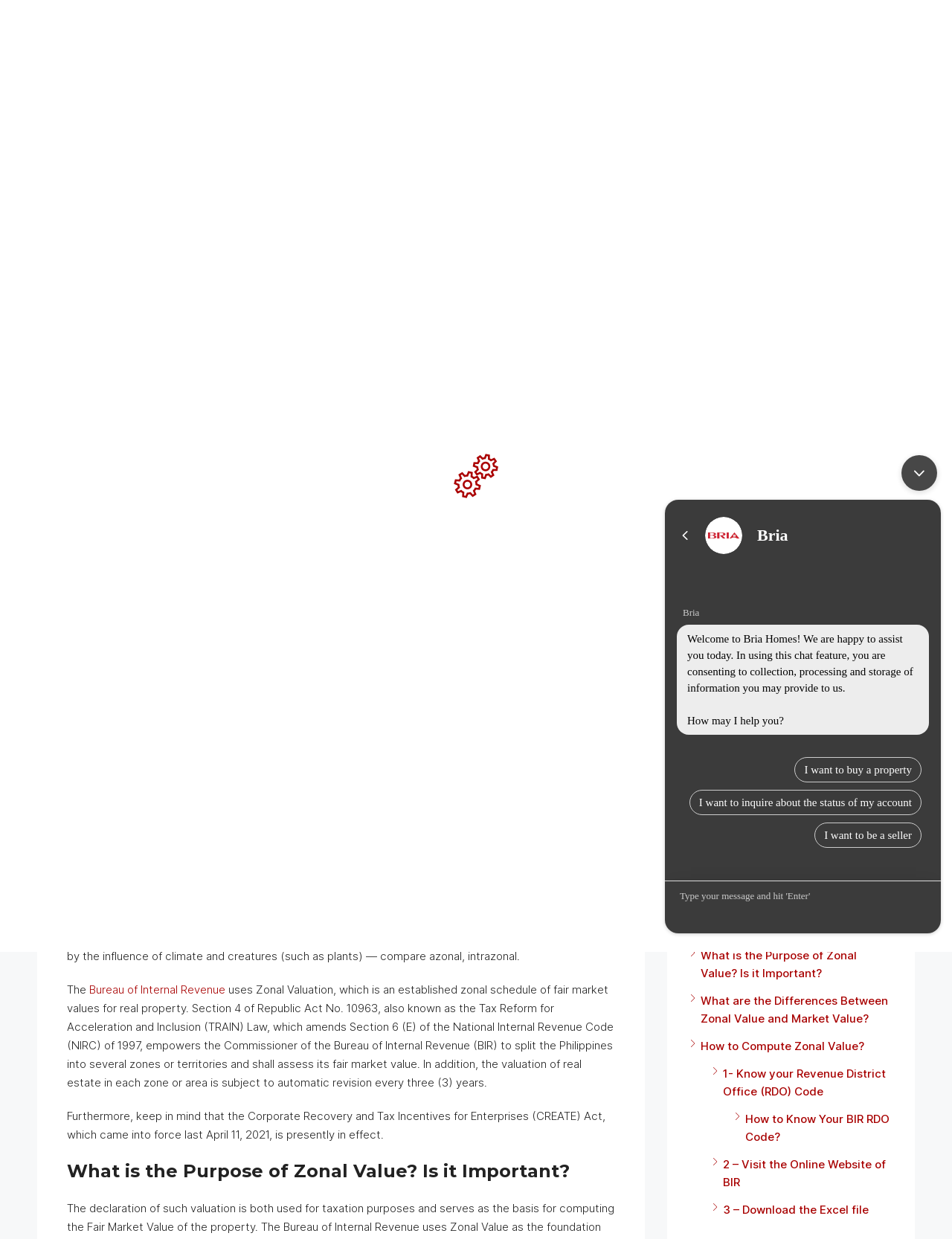Find the bounding box coordinates for the UI element that matches this description: "News & Updates".

[0.099, 0.089, 0.18, 0.104]